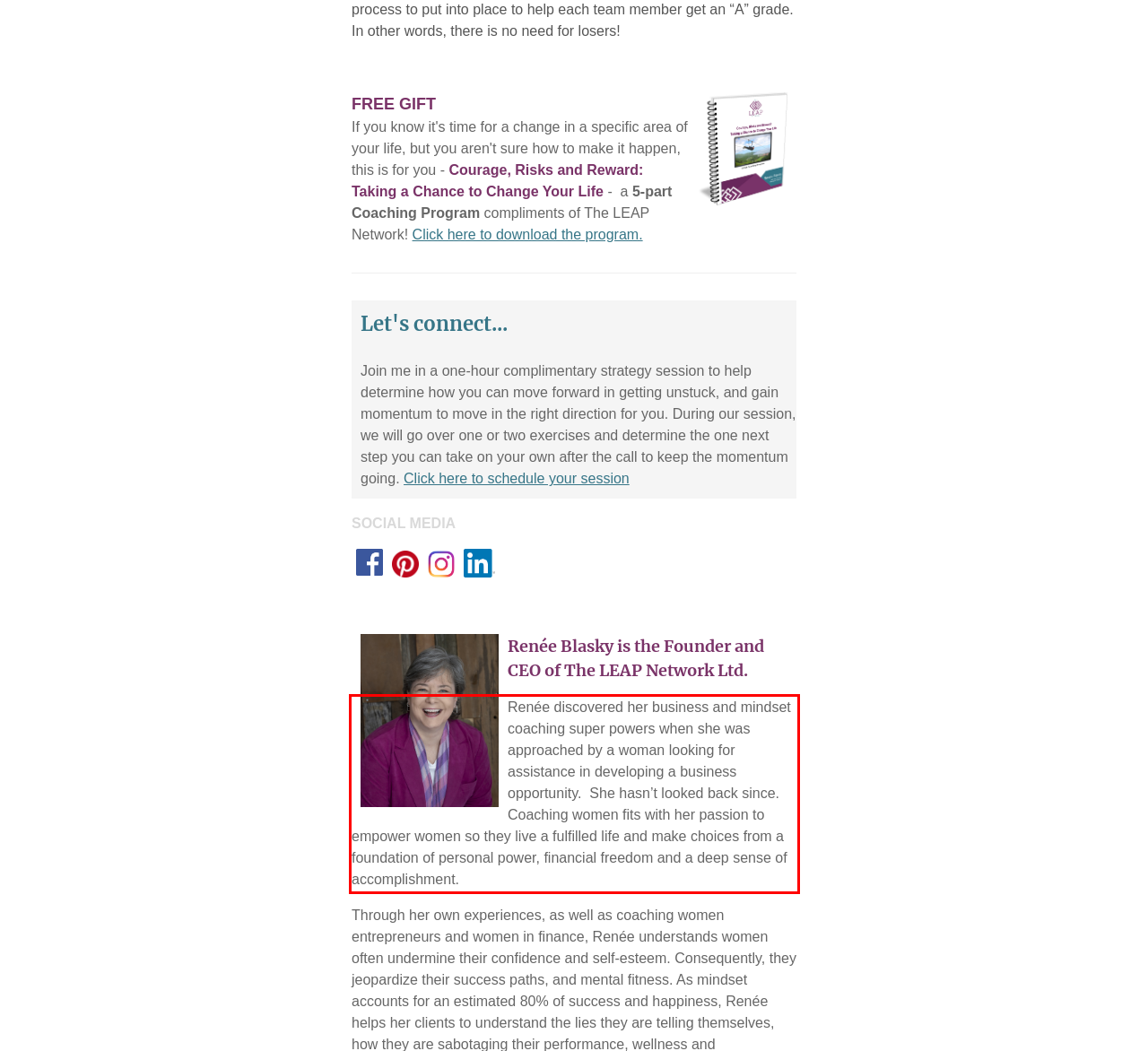Using the provided webpage screenshot, identify and read the text within the red rectangle bounding box.

Renée discovered her business and mindset coaching super powers when she was approached by a woman looking for assistance in developing a business opportunity. She hasn’t looked back since. Coaching women fits with her passion to empower women so they live a fulfilled life and make choices from a foundation of personal power, financial freedom and a deep sense of accomplishment.